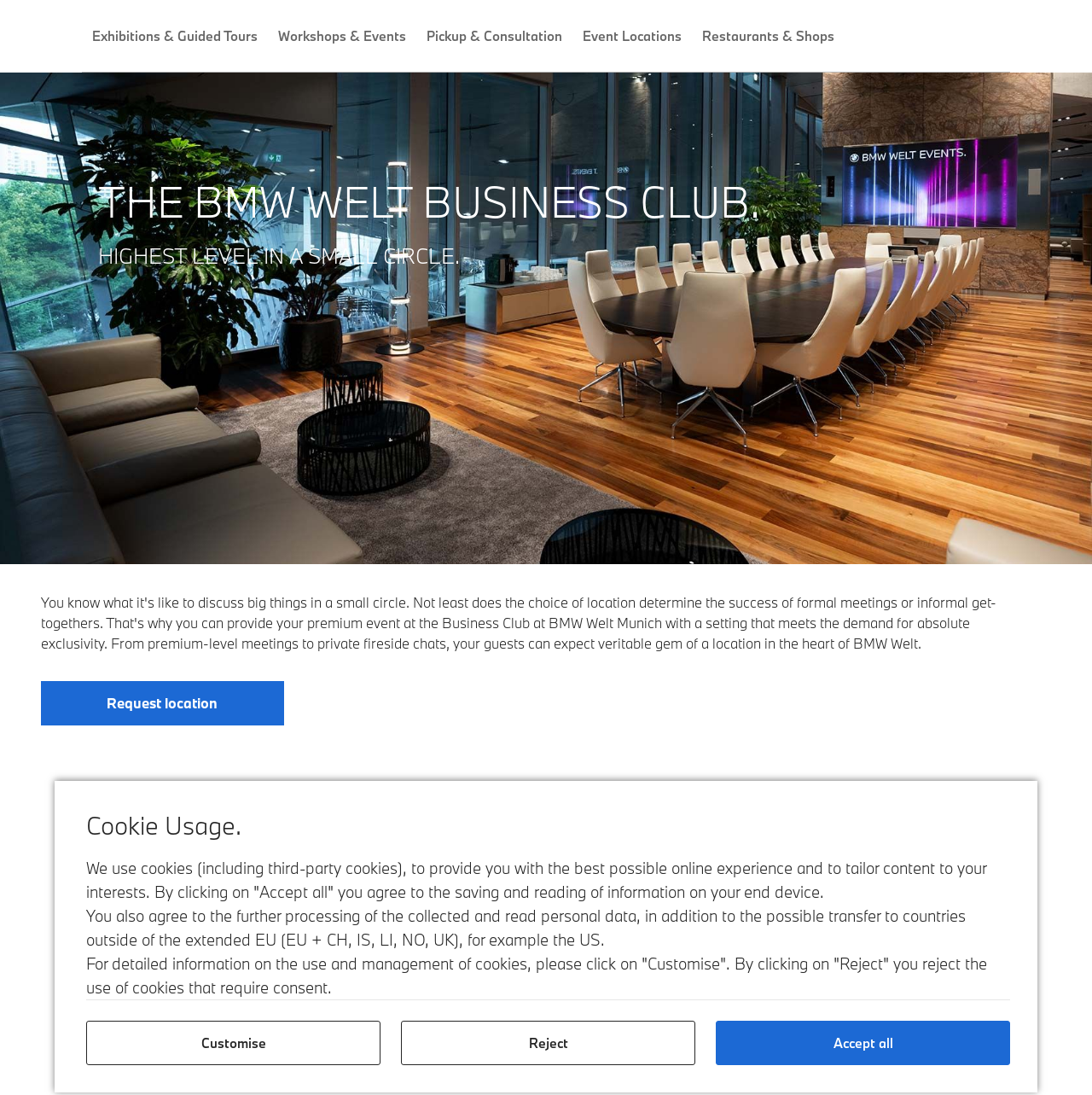What is the purpose of the Business Club?
Please provide a comprehensive answer based on the information in the image.

The purpose of the Business Club can be inferred from the image of a conference room with a large table and seating, which suggests that it is suitable for small exclusive events. The image has bounding box coordinates [0.0, 0.065, 1.0, 0.515].